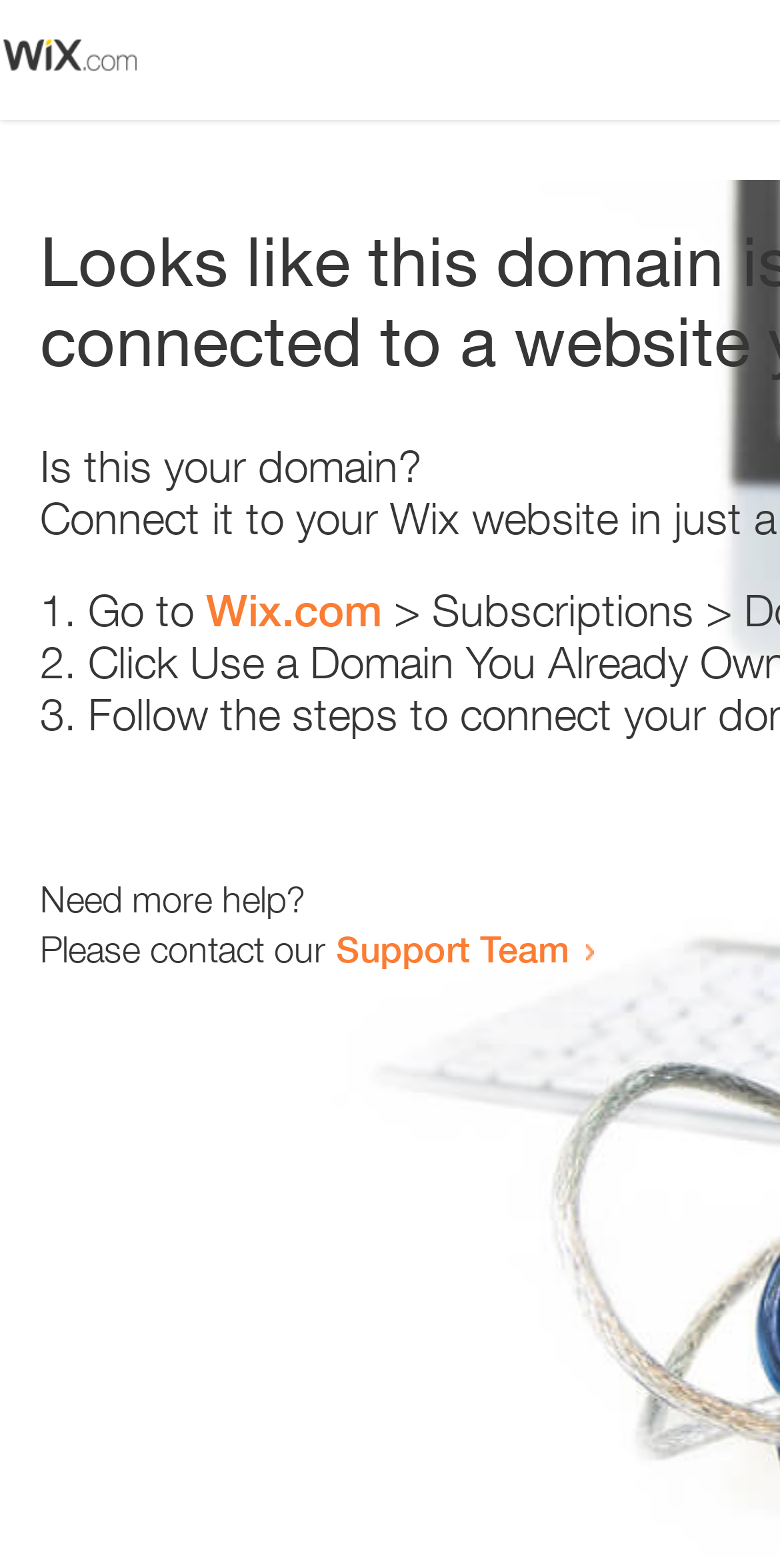How many links are present on the webpage?
From the image, provide a succinct answer in one word or a short phrase.

2